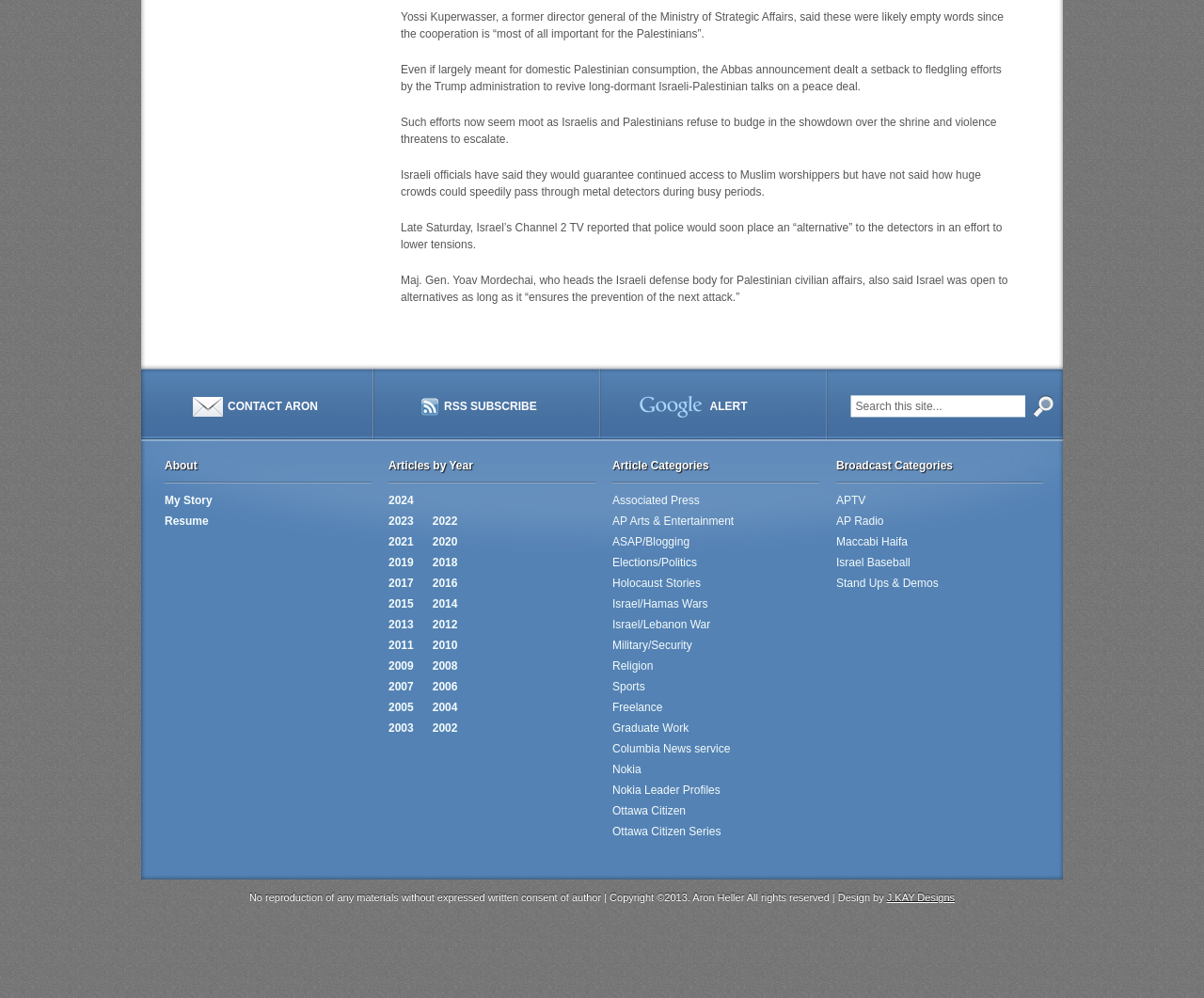Pinpoint the bounding box coordinates for the area that should be clicked to perform the following instruction: "search this site".

[0.706, 0.396, 0.854, 0.419]